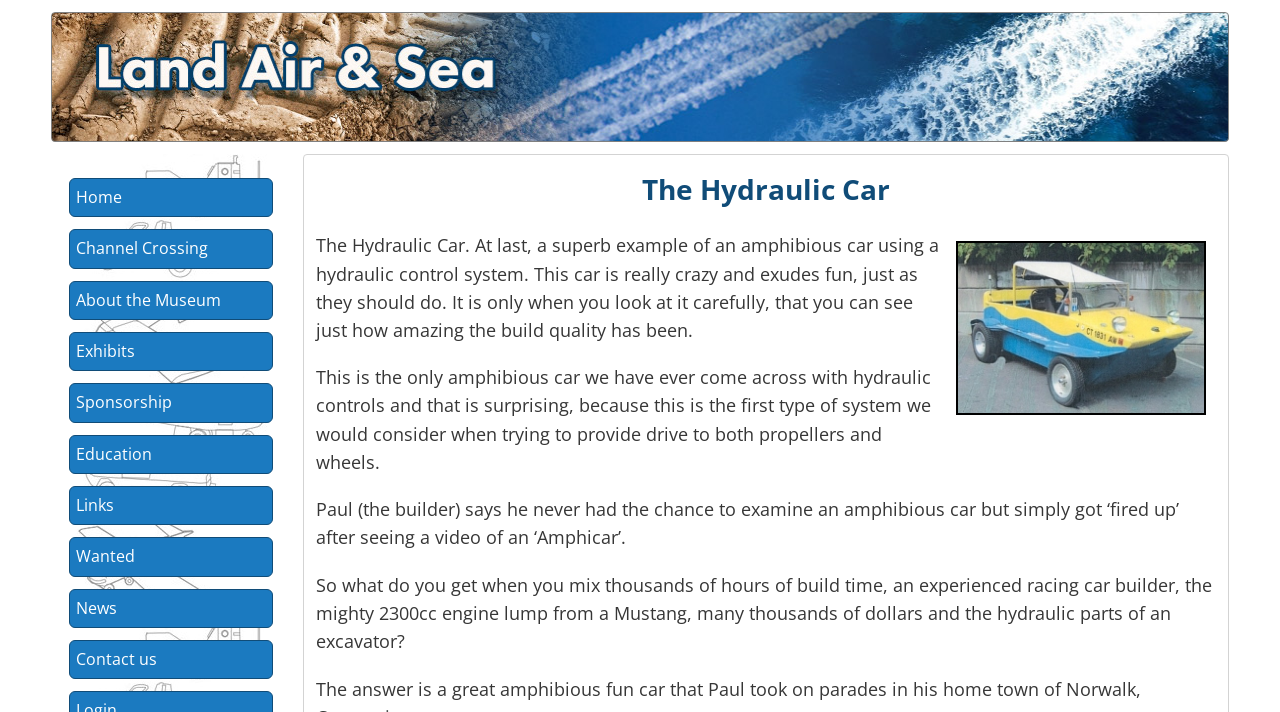Determine the bounding box coordinates of the clickable element to complete this instruction: "Click on the HOME menu item". Provide the coordinates in the format of four float numbers between 0 and 1, [left, top, right, bottom].

None